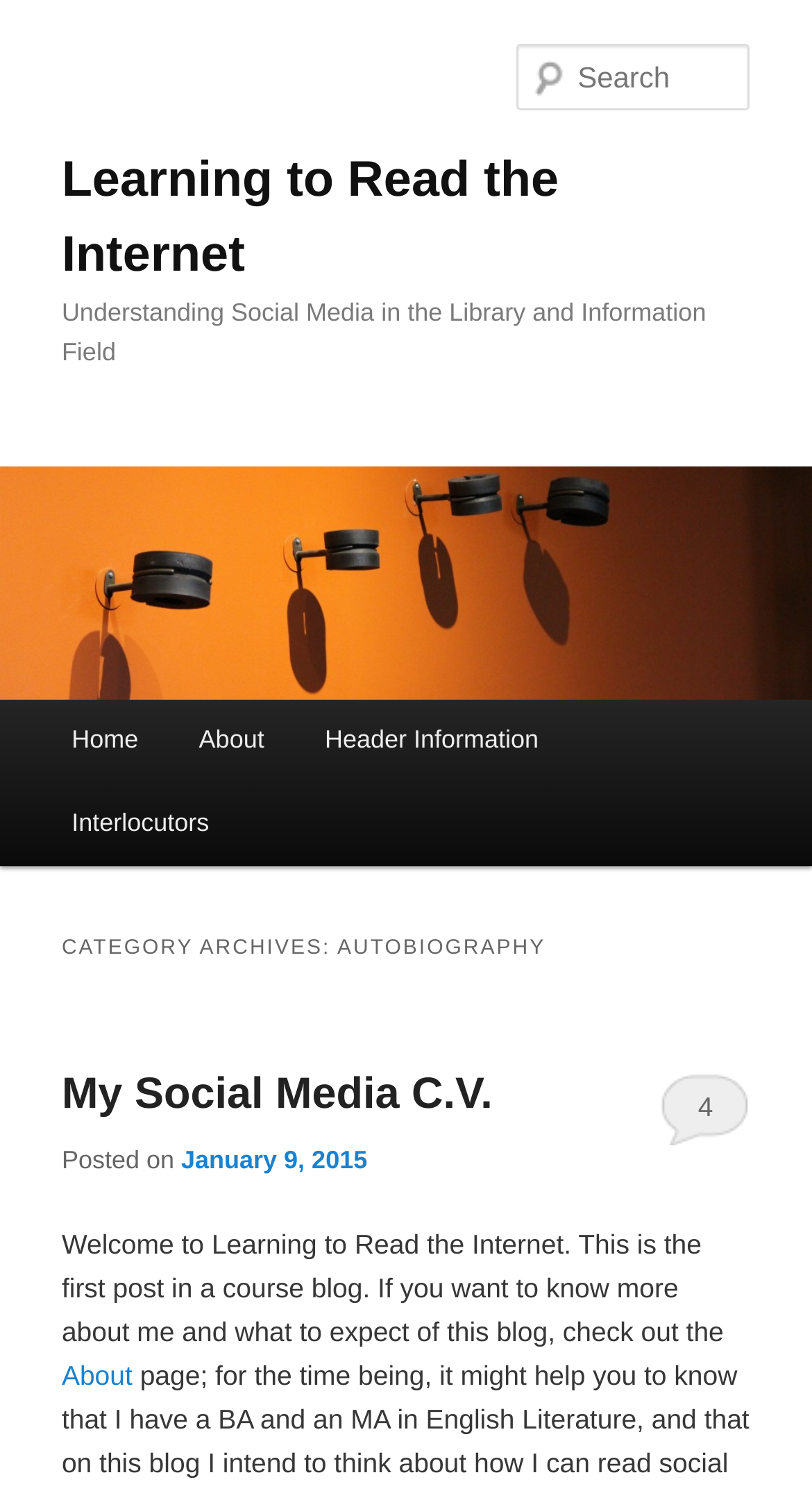Determine the bounding box coordinates for the area you should click to complete the following instruction: "Search for something".

[0.637, 0.03, 0.924, 0.074]